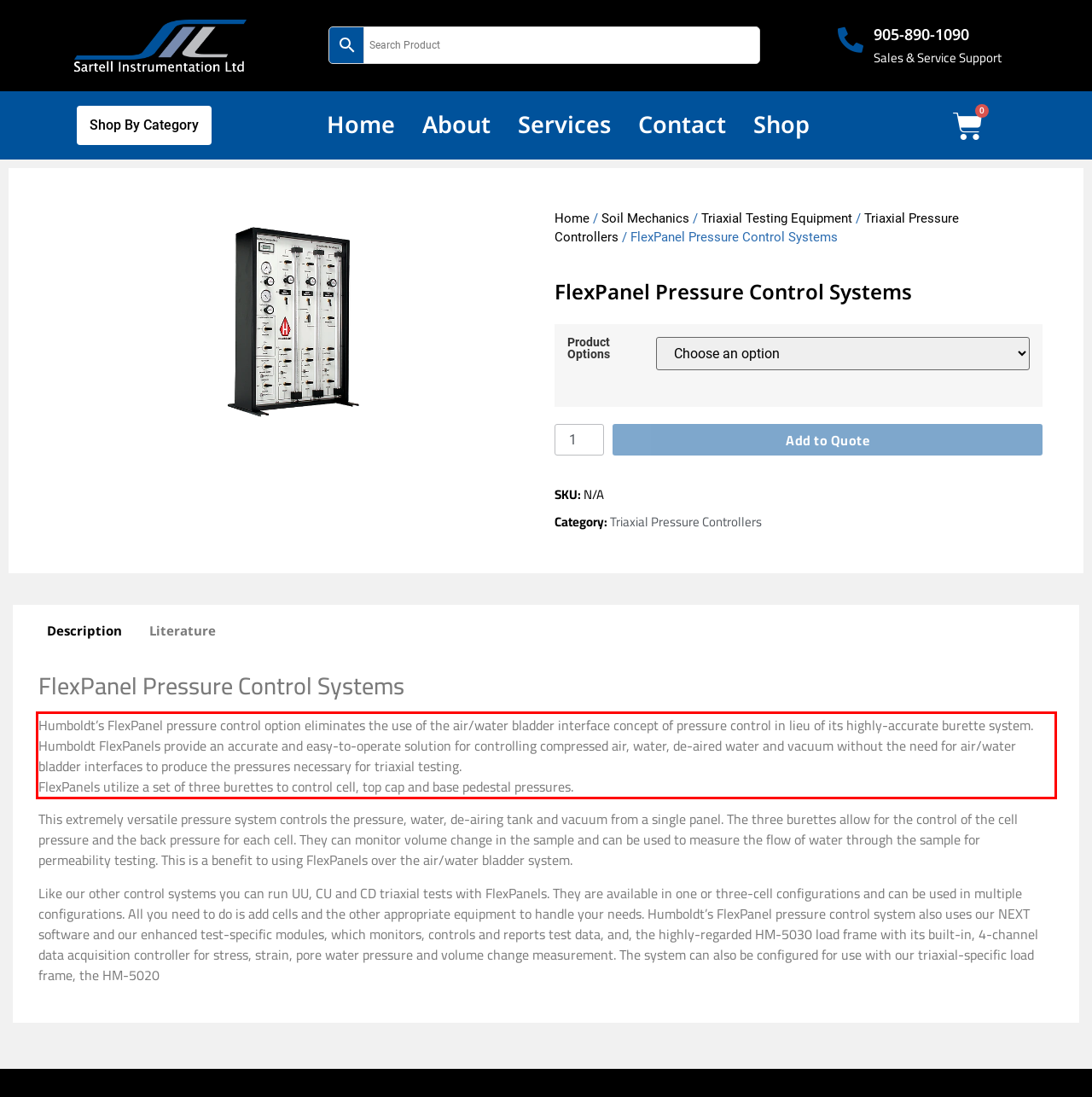Given a screenshot of a webpage containing a red rectangle bounding box, extract and provide the text content found within the red bounding box.

Humboldt’s FlexPanel pressure control option eliminates the use of the air/water bladder interface concept of pressure control in lieu of its highly-accurate burette system. Humboldt FlexPanels provide an accurate and easy-to-operate solution for controlling compressed air, water, de-aired water and vacuum without the need for air/water bladder interfaces to produce the pressures necessary for triaxial testing. FlexPanels utilize a set of three burettes to control cell, top cap and base pedestal pressures.